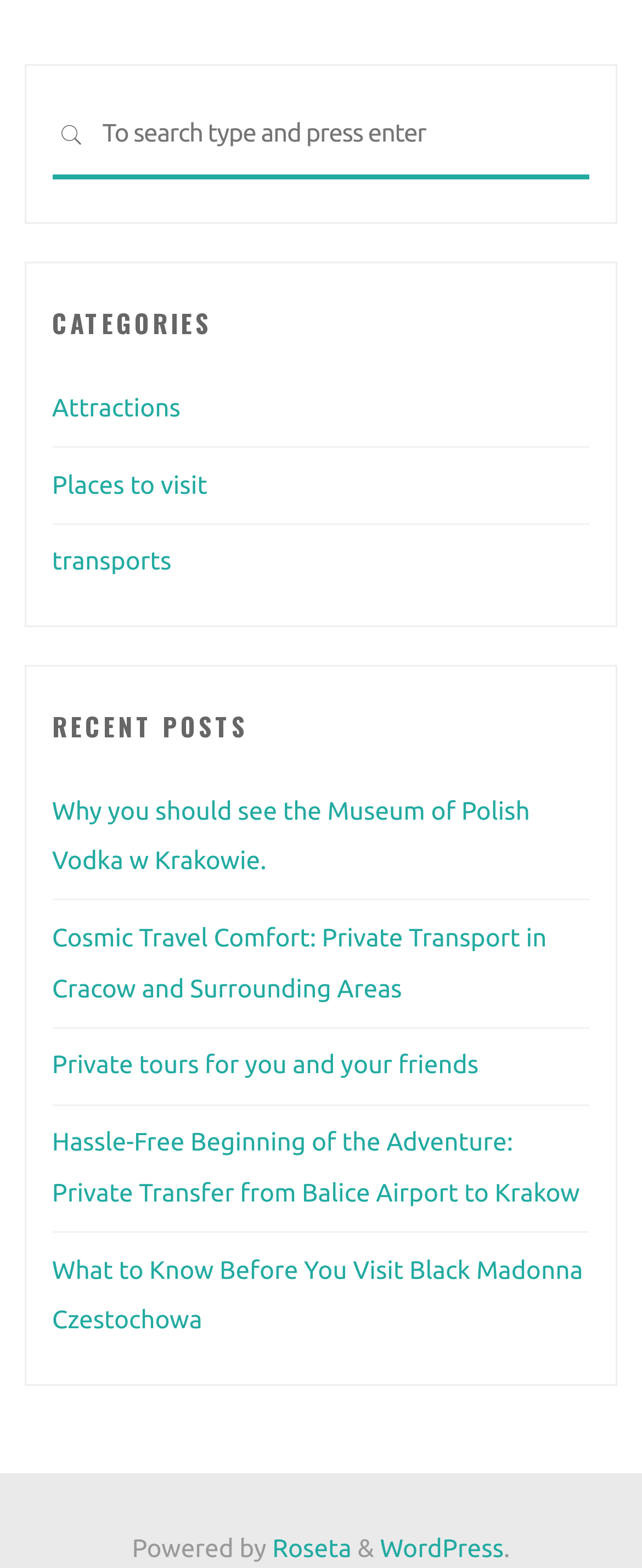Using the given description, provide the bounding box coordinates formatted as (top-left x, top-left y, bottom-right x, bottom-right y), with all values being floating point numbers between 0 and 1. Description: transports

[0.081, 0.349, 0.267, 0.367]